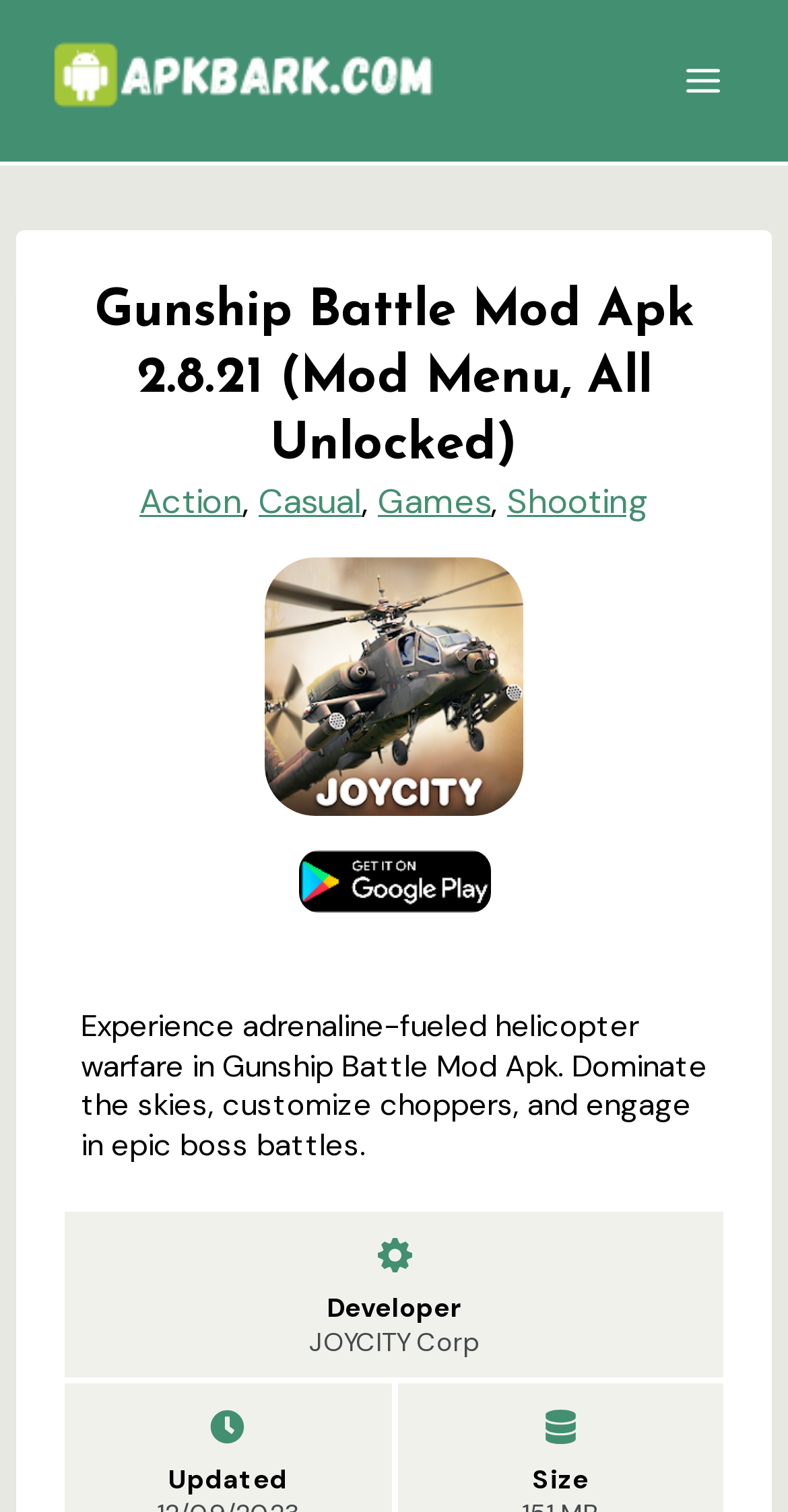Determine the bounding box of the UI element mentioned here: "Toggle Menu". The coordinates must be in the format [left, top, right, bottom] with values ranging from 0 to 1.

[0.844, 0.033, 0.938, 0.074]